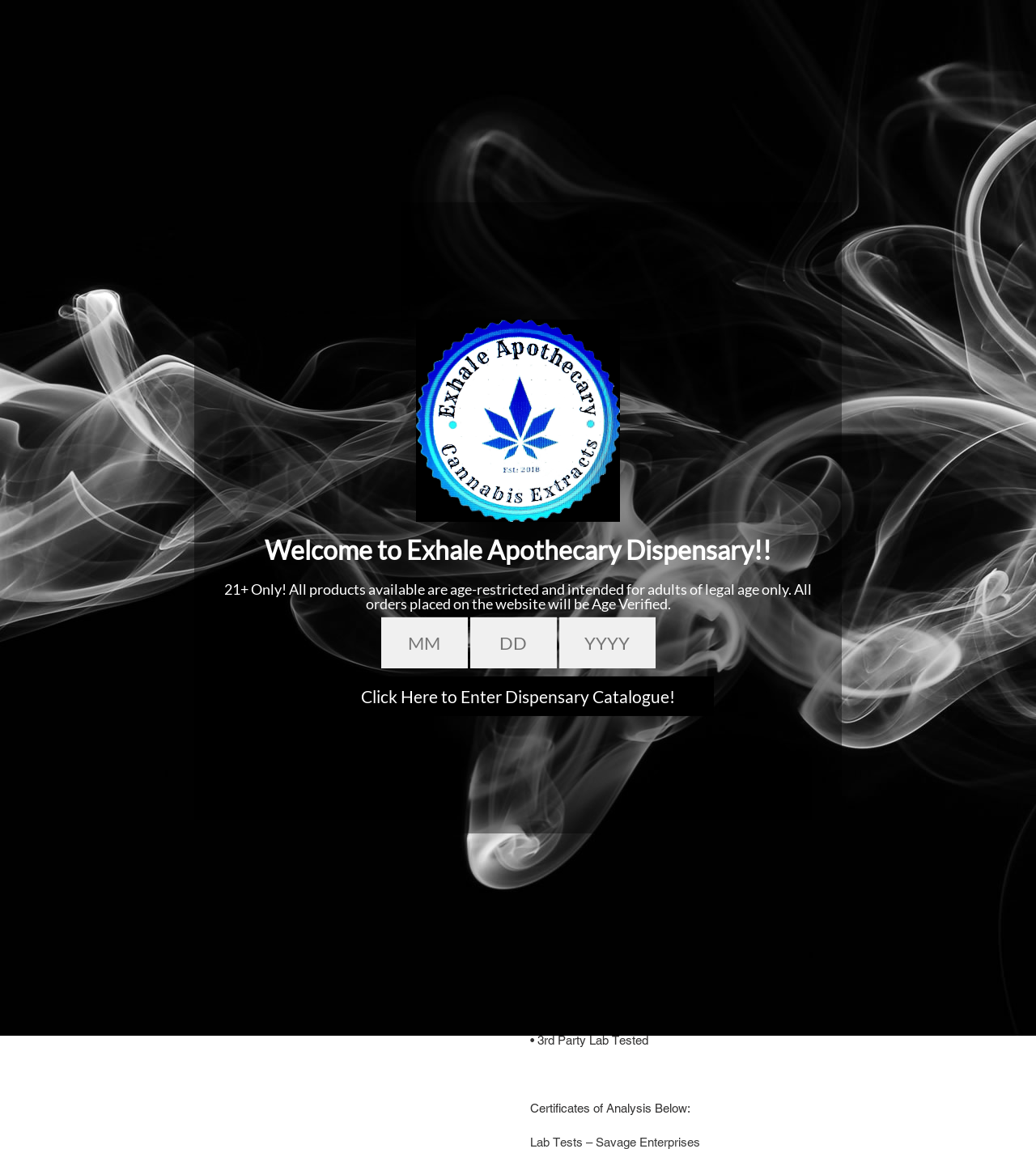How much Delta-8 THC is in each gummy?
Please look at the screenshot and answer using one word or phrase.

100mg